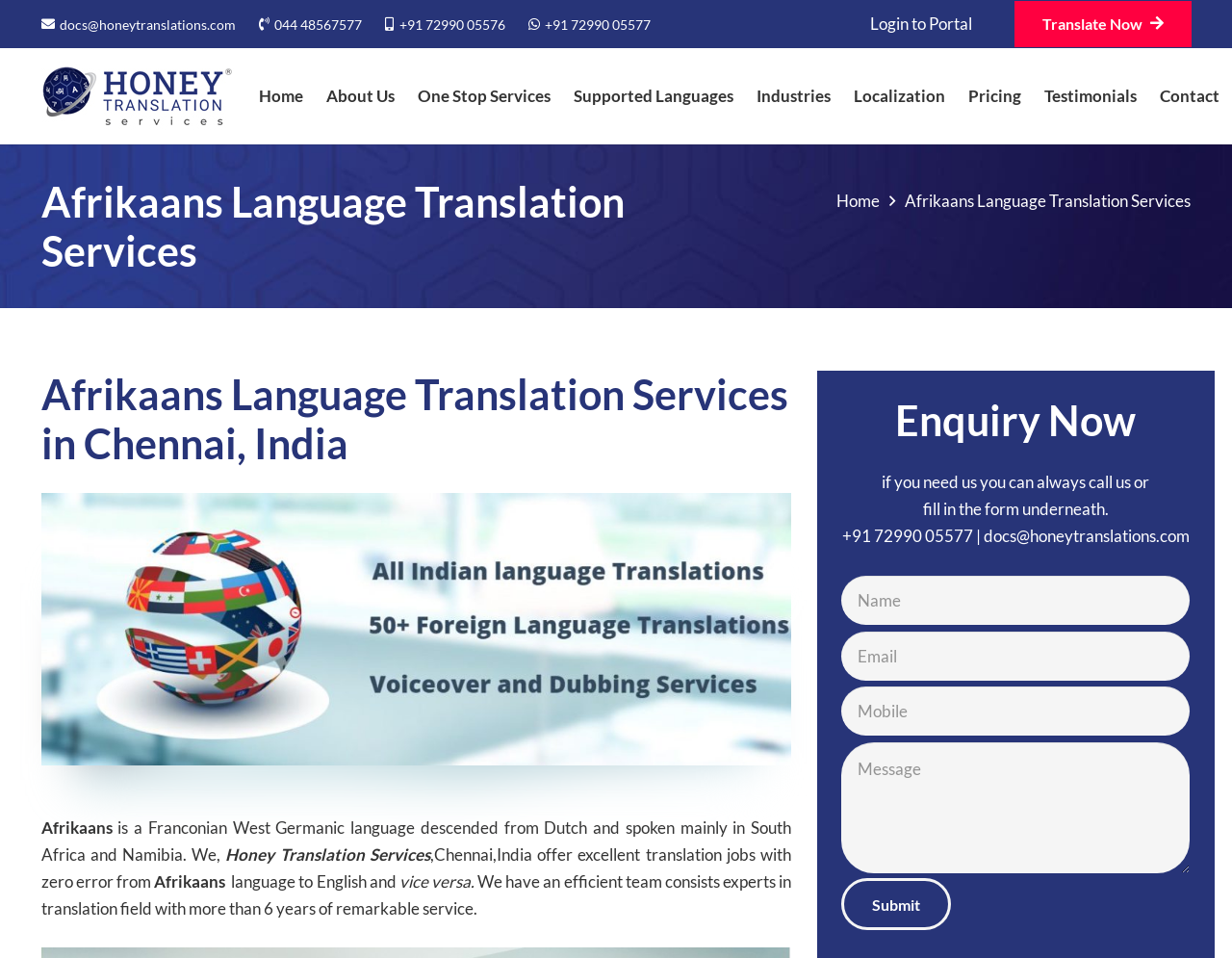Pinpoint the bounding box coordinates of the element you need to click to execute the following instruction: "Click the Login to Portal link". The bounding box should be represented by four float numbers between 0 and 1, in the format [left, top, right, bottom].

[0.691, 0.0, 0.805, 0.05]